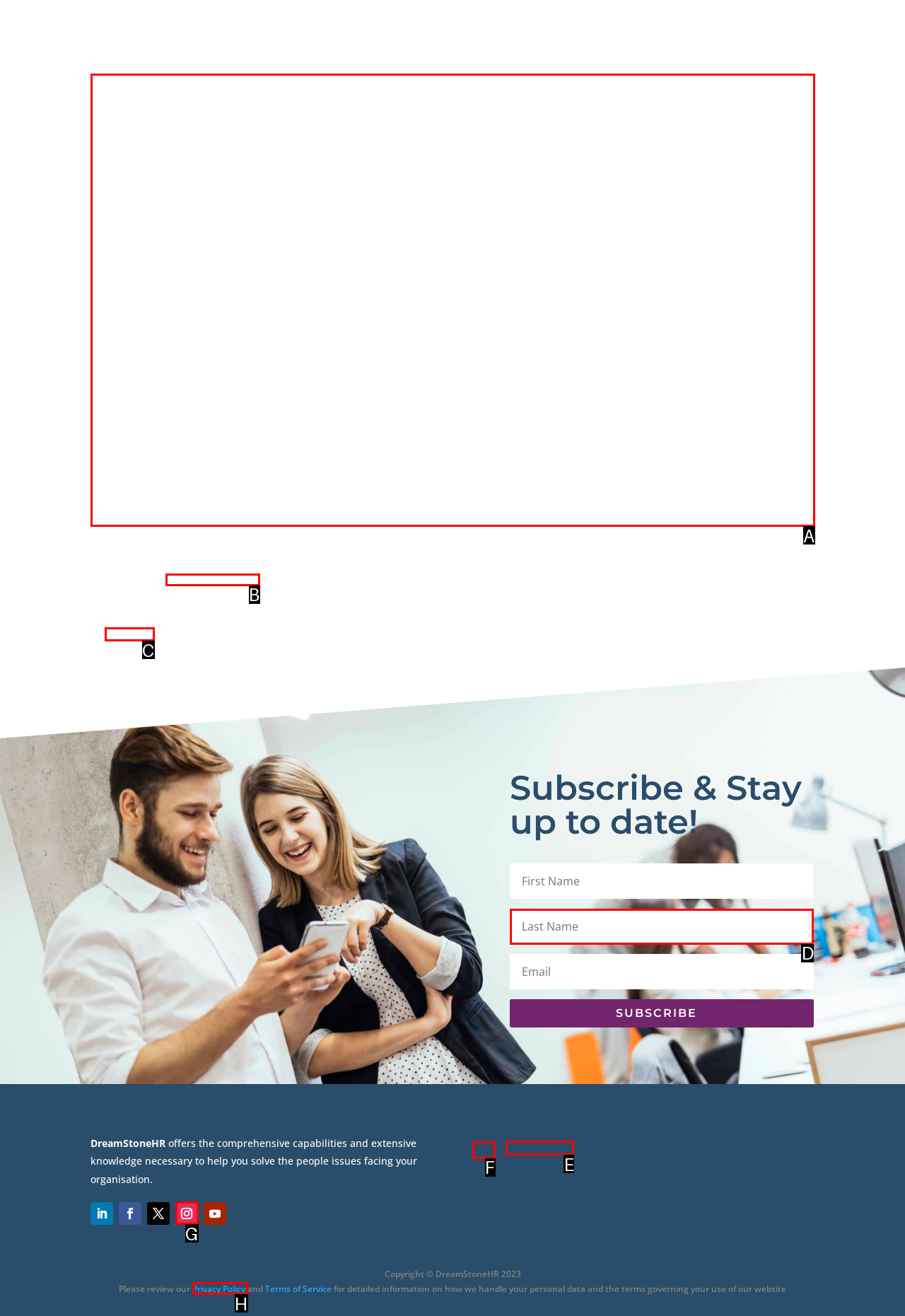Identify the letter of the option that should be selected to accomplish the following task: Contact DreamStoneHR. Provide the letter directly.

E